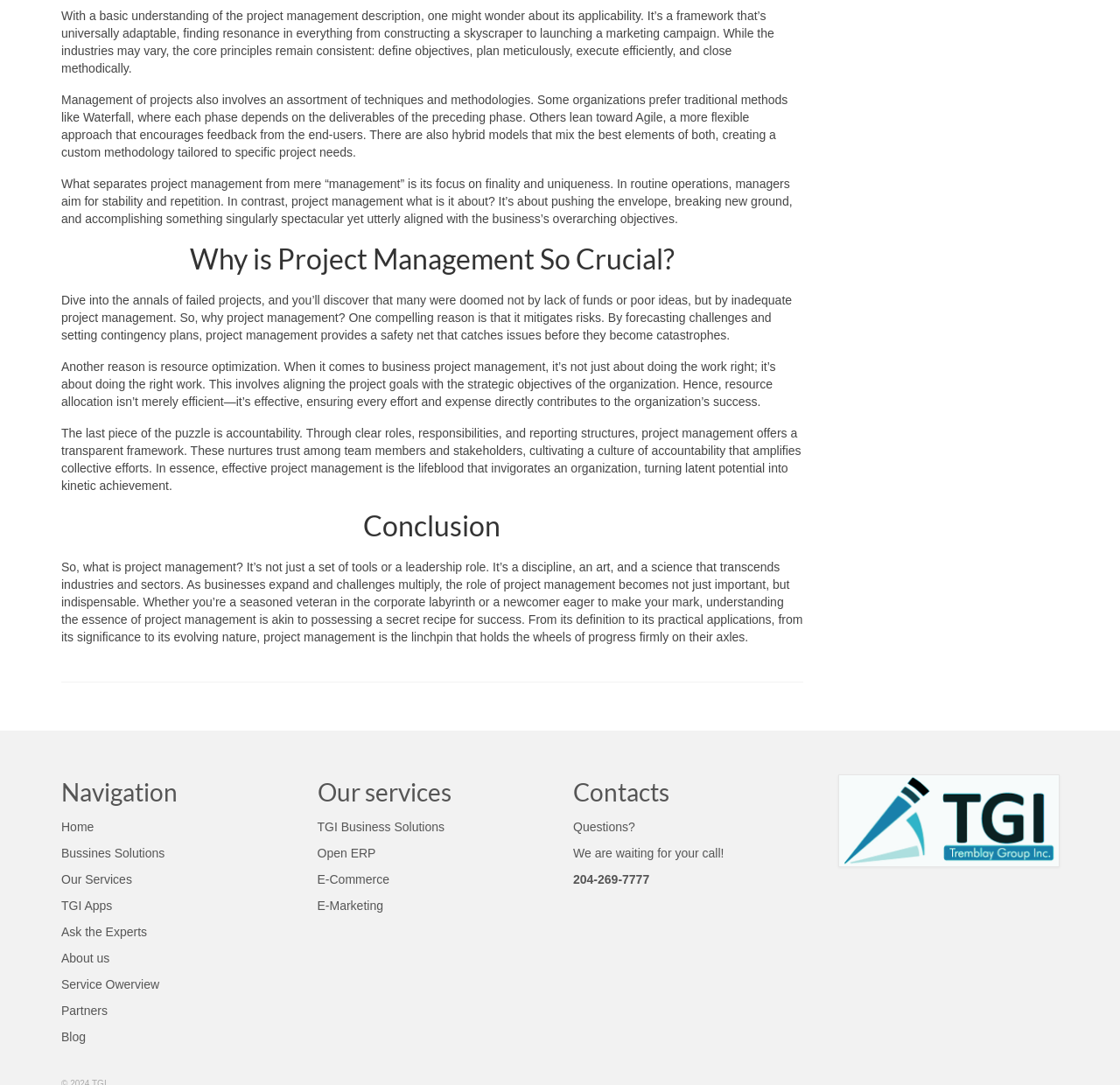Kindly determine the bounding box coordinates of the area that needs to be clicked to fulfill this instruction: "Click on 'Home'".

[0.055, 0.756, 0.084, 0.769]